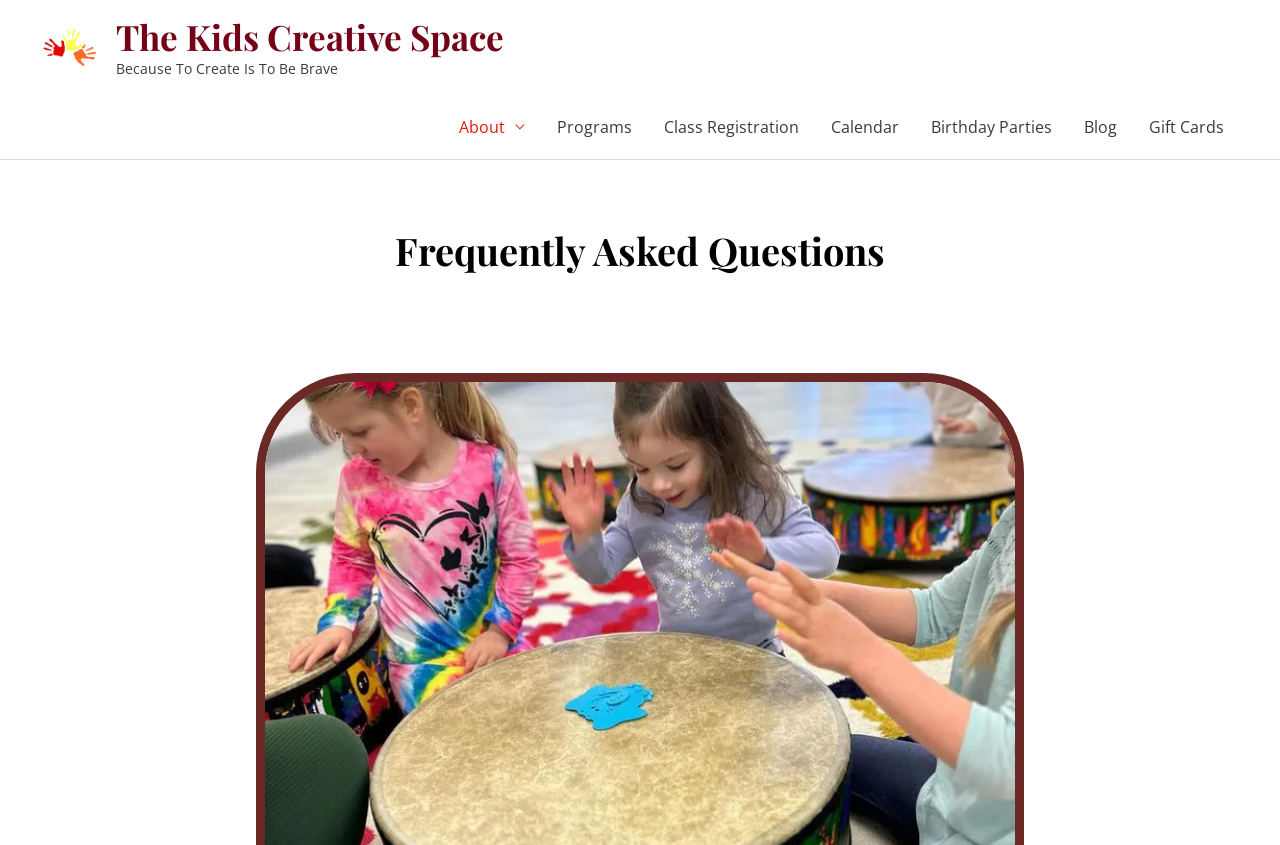How many navigation links are available on the website?
Provide a concise answer using a single word or phrase based on the image.

8